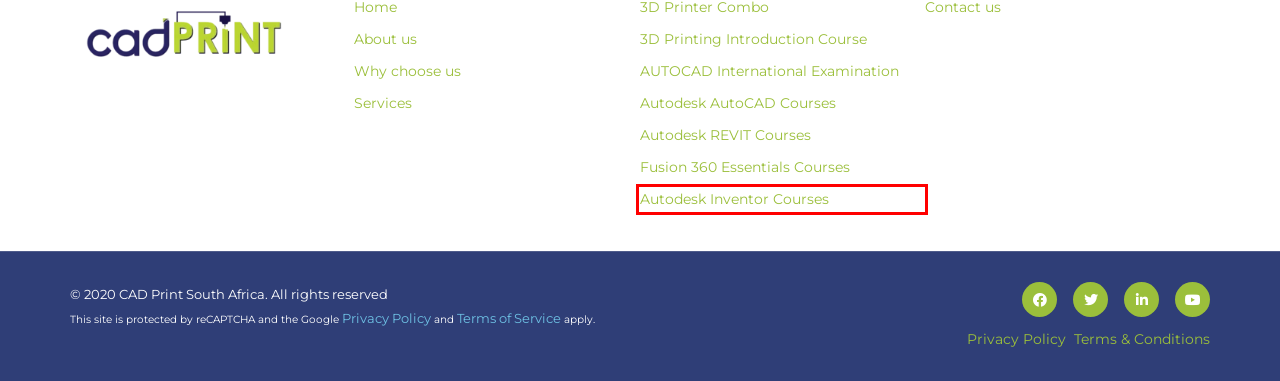You are provided a screenshot of a webpage featuring a red bounding box around a UI element. Choose the webpage description that most accurately represents the new webpage after clicking the element within the red bounding box. Here are the candidates:
A. Autodesk AutoCAD Courses – CADPRINT
B. Autodesk International Examination – CADPRINT
C. 3D Printing Introduction Course – CADPRINT
D. Autodesk Inventor Courses – CADPRINT
E. Why Choose us – CADPRINT
F. Autodesk REVIT Courses – CADPRINT
G. Privacy Policy – CADPRINT
H. Terms & Conditions – CADPRINT

D